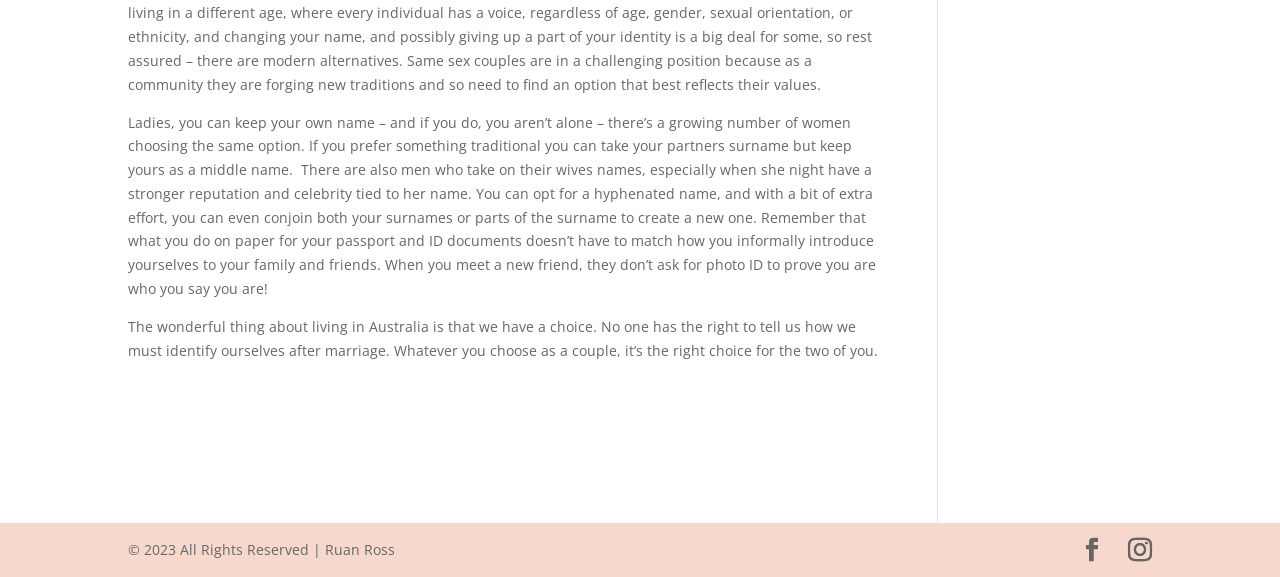From the element description Facebook, predict the bounding box coordinates of the UI element. The coordinates must be specified in the format (top-left x, top-left y, bottom-right x, bottom-right y) and should be within the 0 to 1 range.

[0.844, 0.933, 0.862, 0.976]